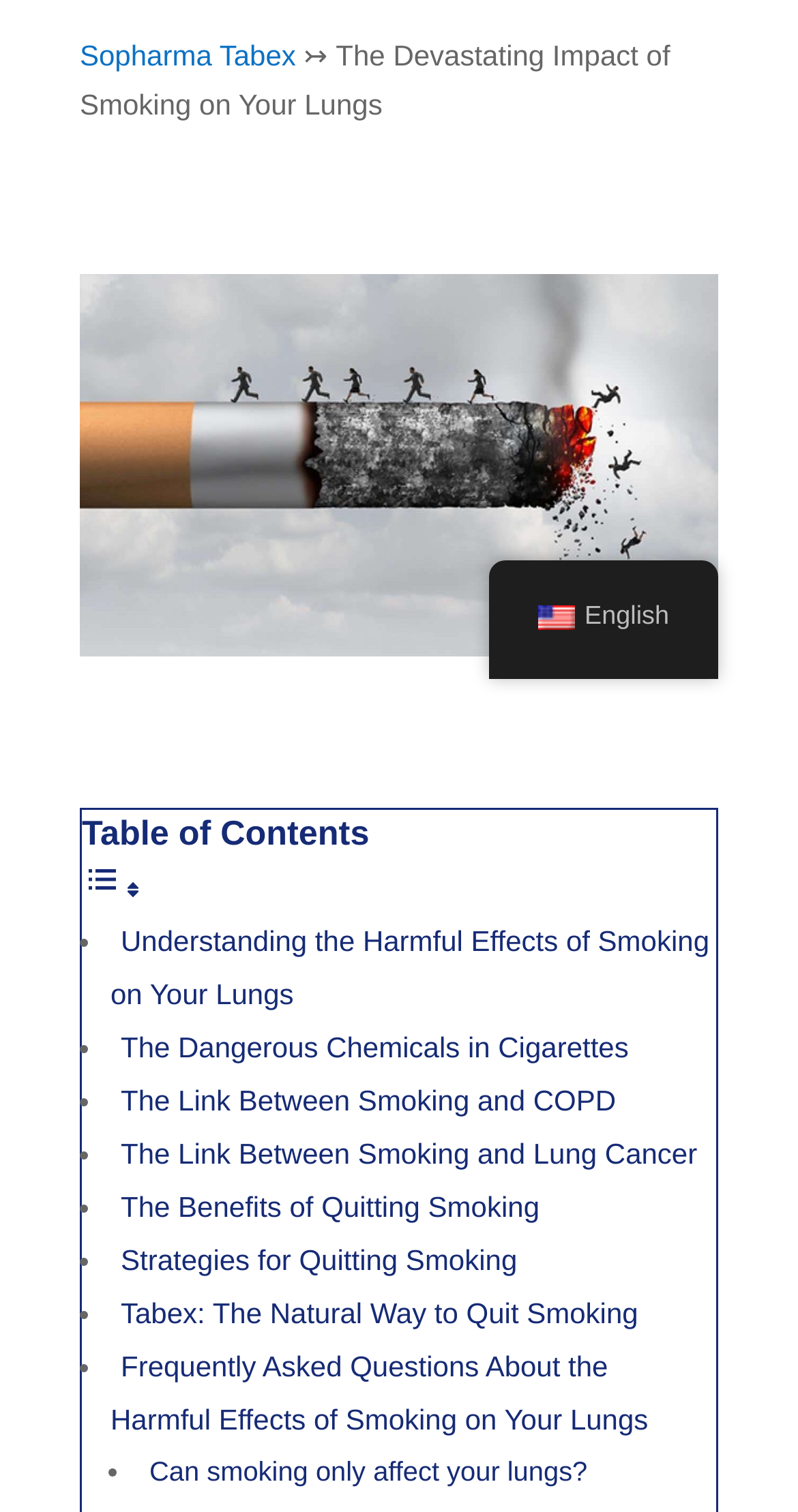Locate the bounding box of the UI element based on this description: "The Benefits of Quitting Smoking". Provide four float numbers between 0 and 1 as [left, top, right, bottom].

[0.138, 0.781, 0.689, 0.816]